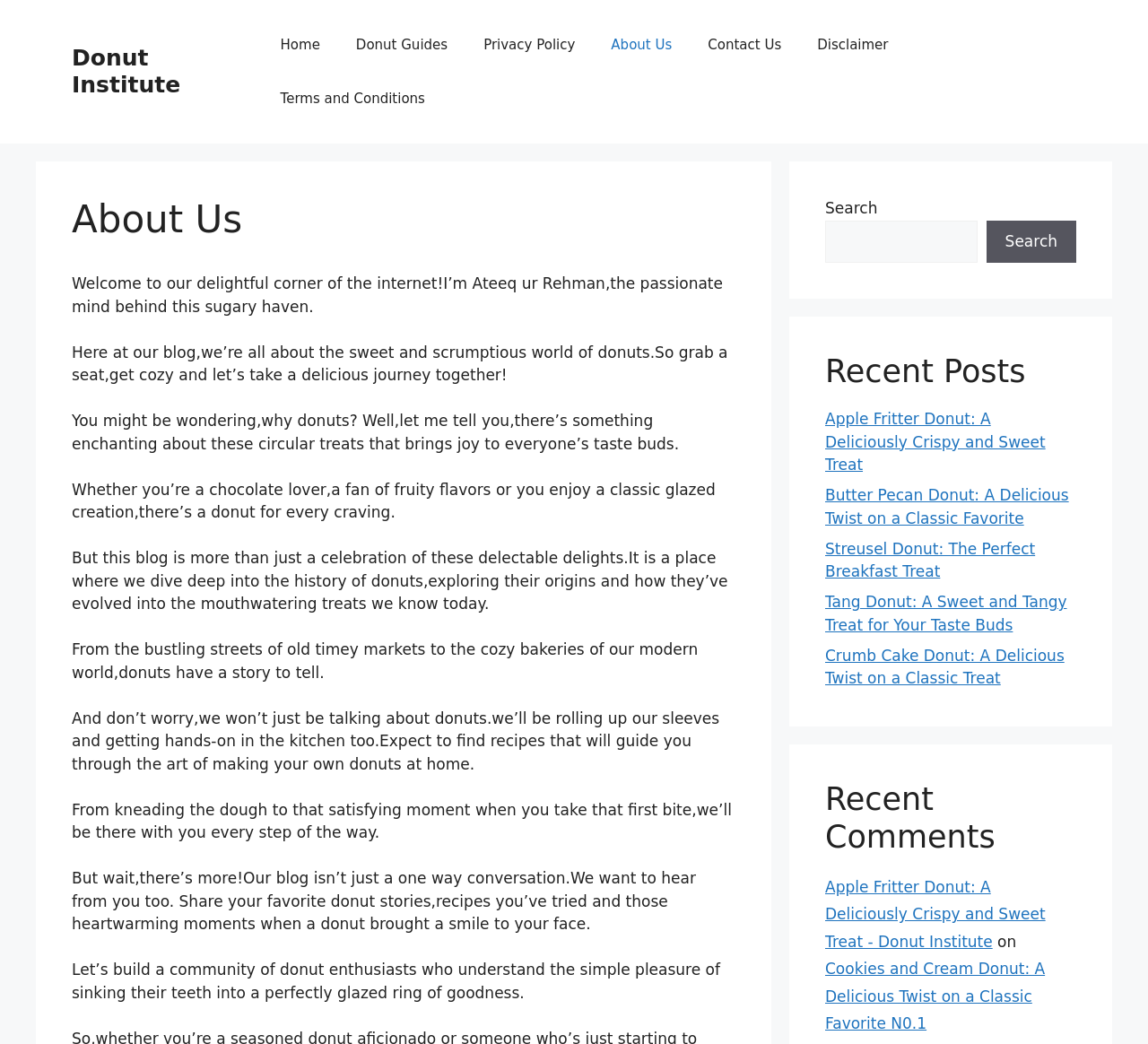Offer a meticulous description of the webpage's structure and content.

This webpage is about the Donut Institute, a blog dedicated to the world of donuts. At the top, there is a banner with a link to the Donut Institute, followed by a navigation menu with links to various pages, including Home, Donut Guides, Privacy Policy, About Us, Contact Us, Disclaimer, and Terms and Conditions.

Below the navigation menu, there is a heading that reads "About Us" and a series of paragraphs that introduce the blog and its purpose. The text welcomes readers to the blog, introduces the author, Ateeq ur Rehman, and explains that the blog is about celebrating the world of donuts, exploring their history, and sharing recipes.

To the right of the main content area, there is a search box with a button and a heading that reads "Recent Posts". Below the search box, there are links to several recent blog posts, including "Apple Fritter Donut: A Deliciously Crispy and Sweet Treat", "Butter Pecan Donut: A Delicious Twist on a Classic Favorite", and others.

Further down the page, there is a heading that reads "Recent Comments" and a section that appears to be a footer with links to recent comments and a copyright notice.